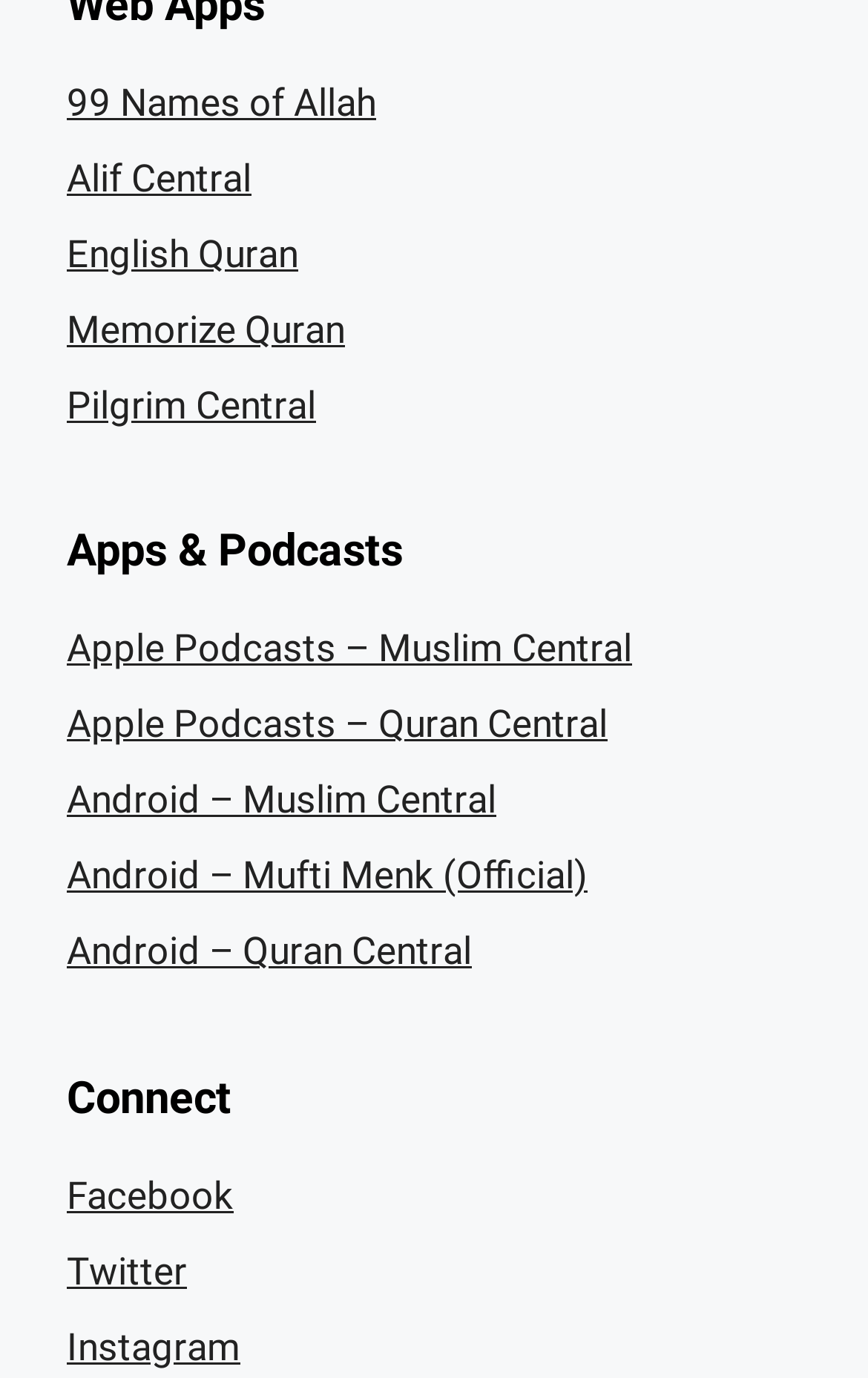Determine the bounding box coordinates of the UI element described by: "Apple Podcasts – Muslim Central".

[0.077, 0.454, 0.728, 0.487]